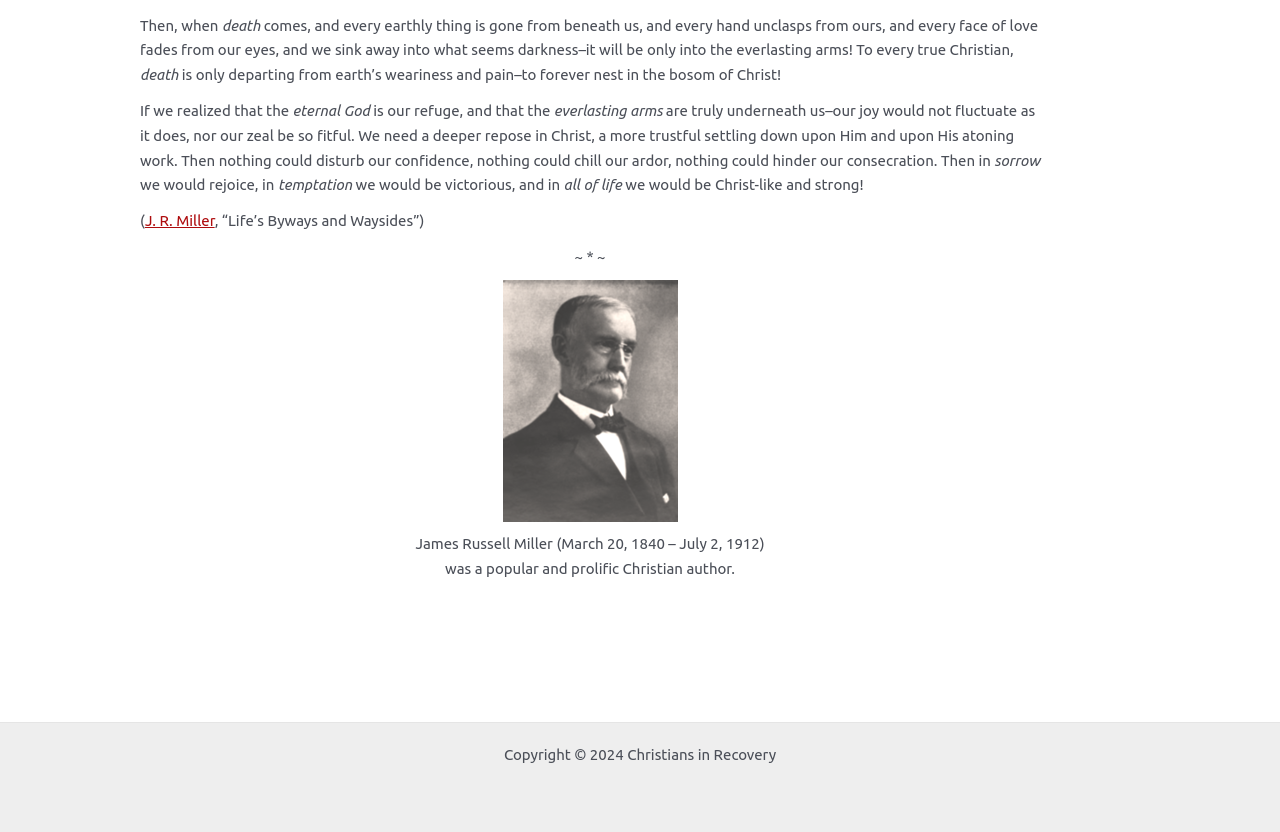Use a single word or phrase to answer the following:
Who is the author of the quote?

J. R. Miller